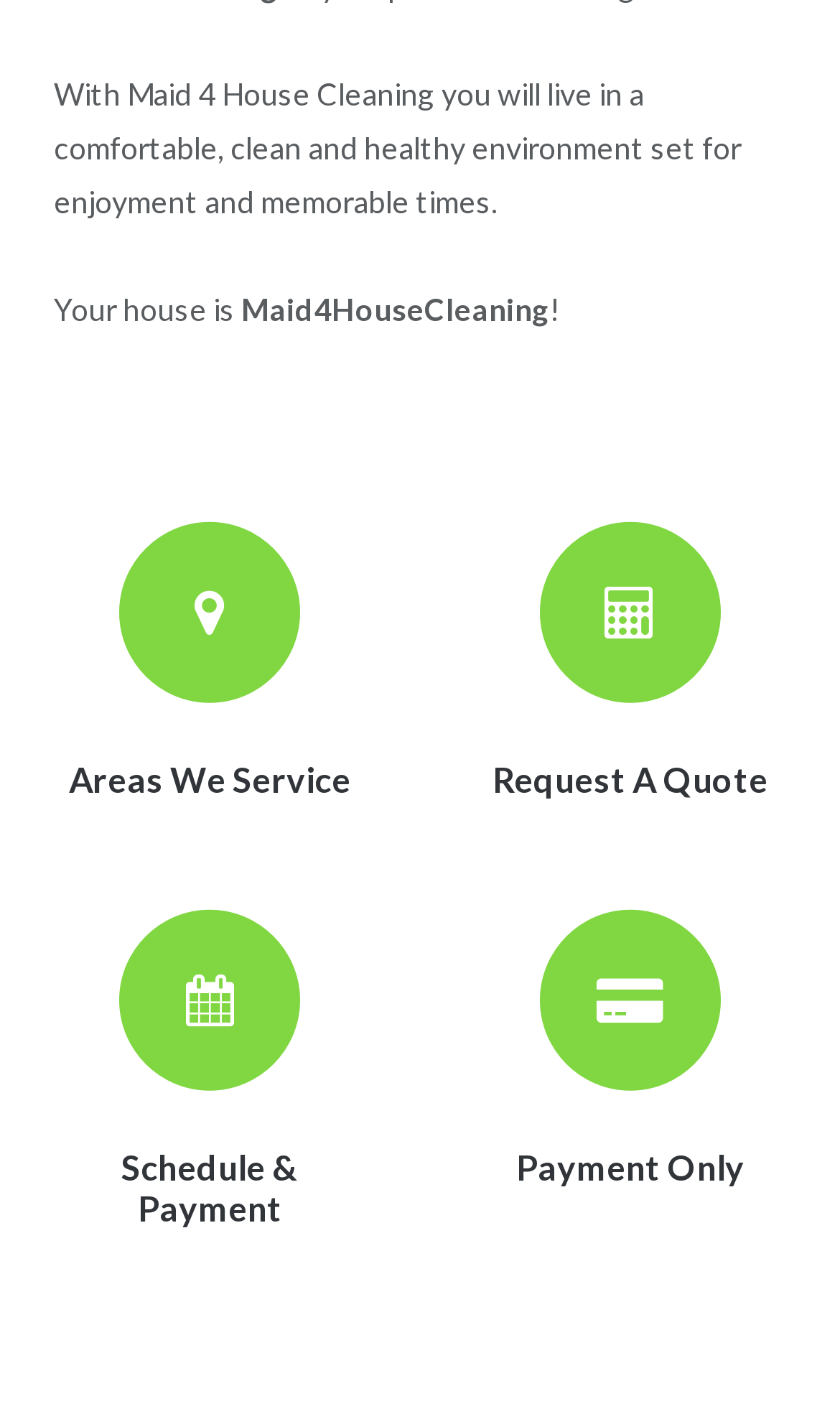Please locate the bounding box coordinates of the element's region that needs to be clicked to follow the instruction: "Request a quote". The bounding box coordinates should be provided as four float numbers between 0 and 1, i.e., [left, top, right, bottom].

[0.586, 0.536, 0.914, 0.565]